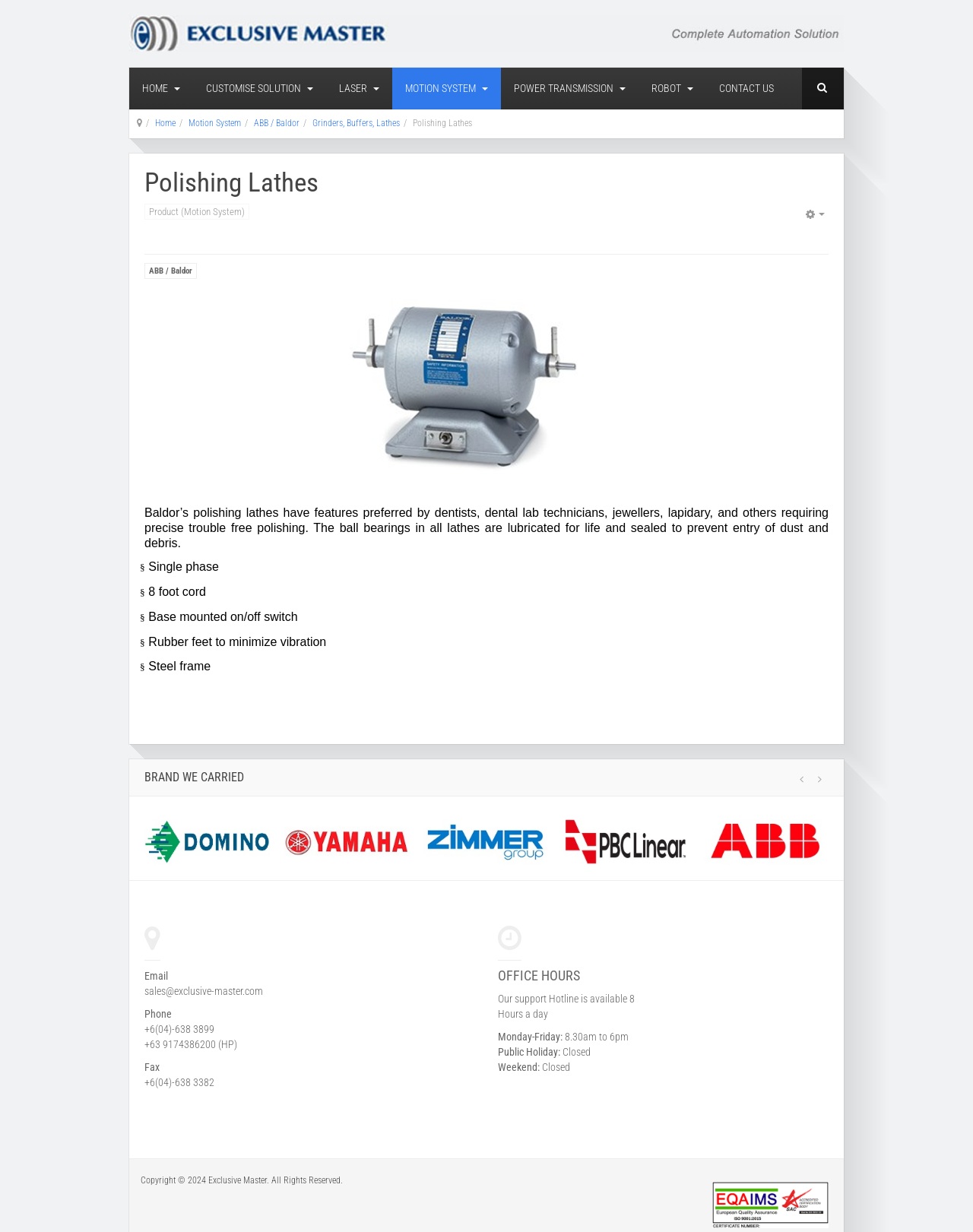Please locate the bounding box coordinates of the element that needs to be clicked to achieve the following instruction: "Click on HOME". The coordinates should be four float numbers between 0 and 1, i.e., [left, top, right, bottom].

[0.133, 0.055, 0.198, 0.089]